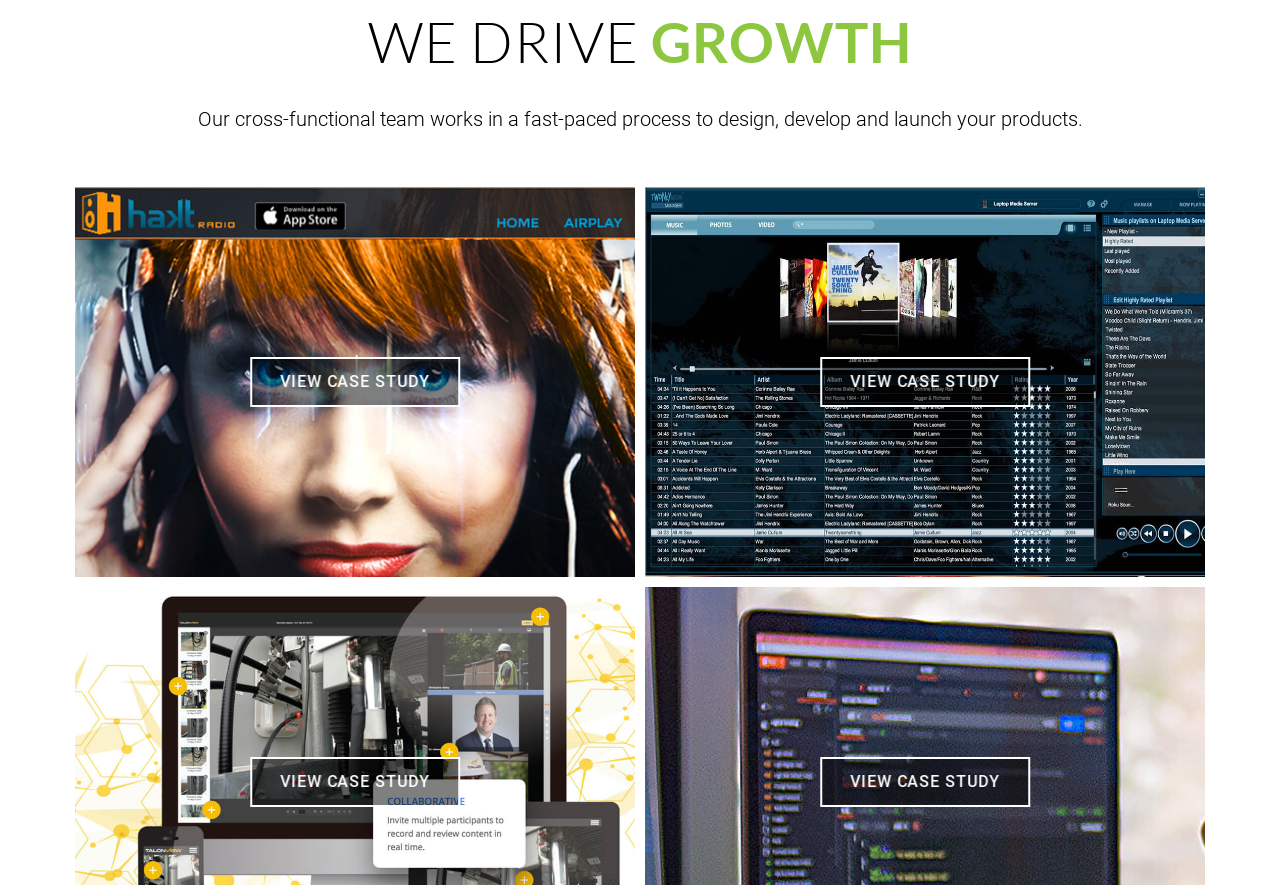Identify the bounding box for the given UI element using the description provided. Coordinates should be in the format (top-left x, top-left y, bottom-right x, bottom-right y) and must be between 0 and 1. Here is the description: VIEW CASE STUDY

[0.641, 0.855, 0.804, 0.912]